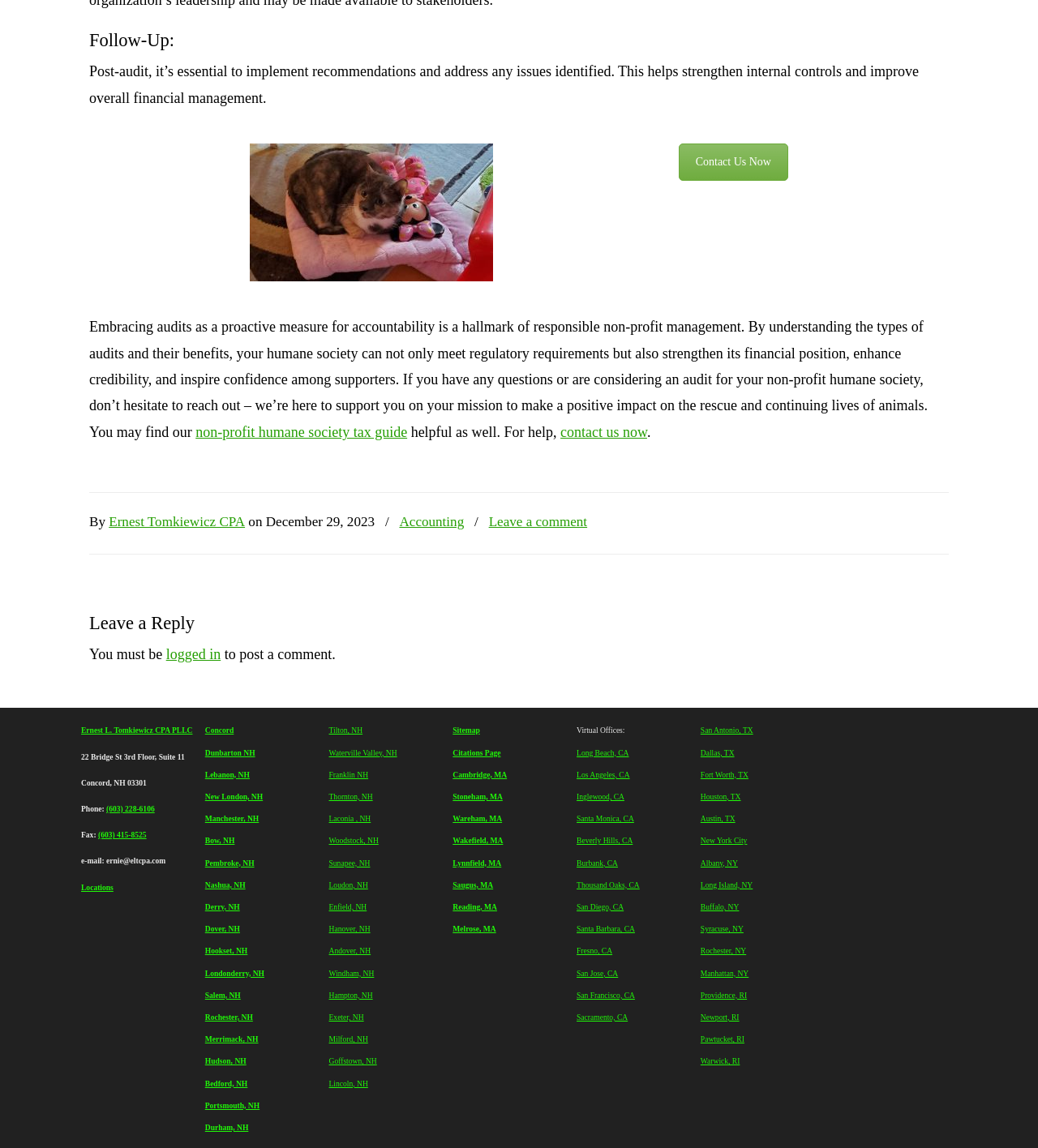Using the information in the image, give a comprehensive answer to the question: 
Who is the author of the article?

The author of the article is identified as 'Ernest Tomkiewicz CPA' based on the text 'By Ernest Tomkiewicz CPA' at the bottom of the webpage.